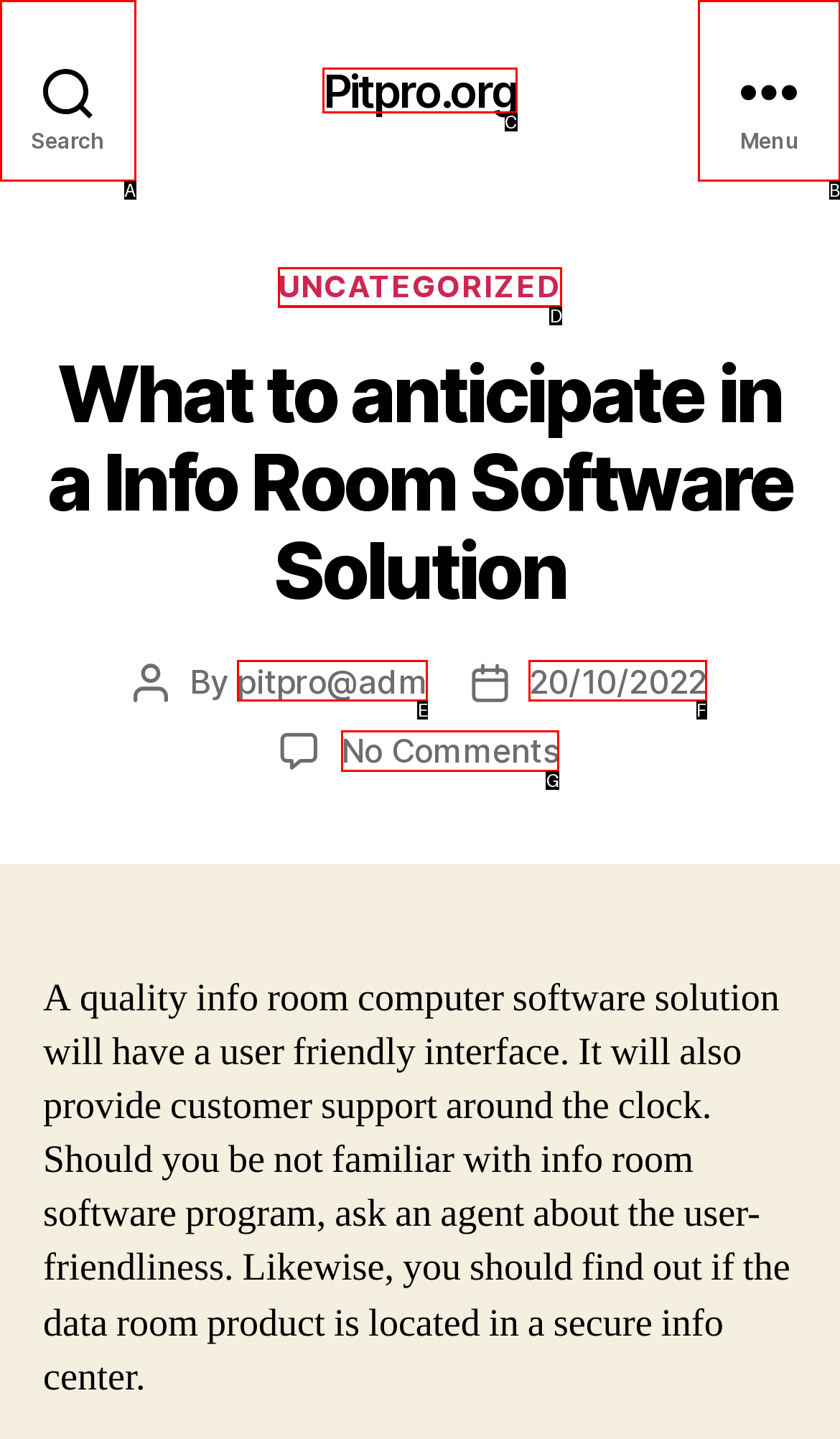Which HTML element fits the description: 20/10/2022? Respond with the letter of the appropriate option directly.

F